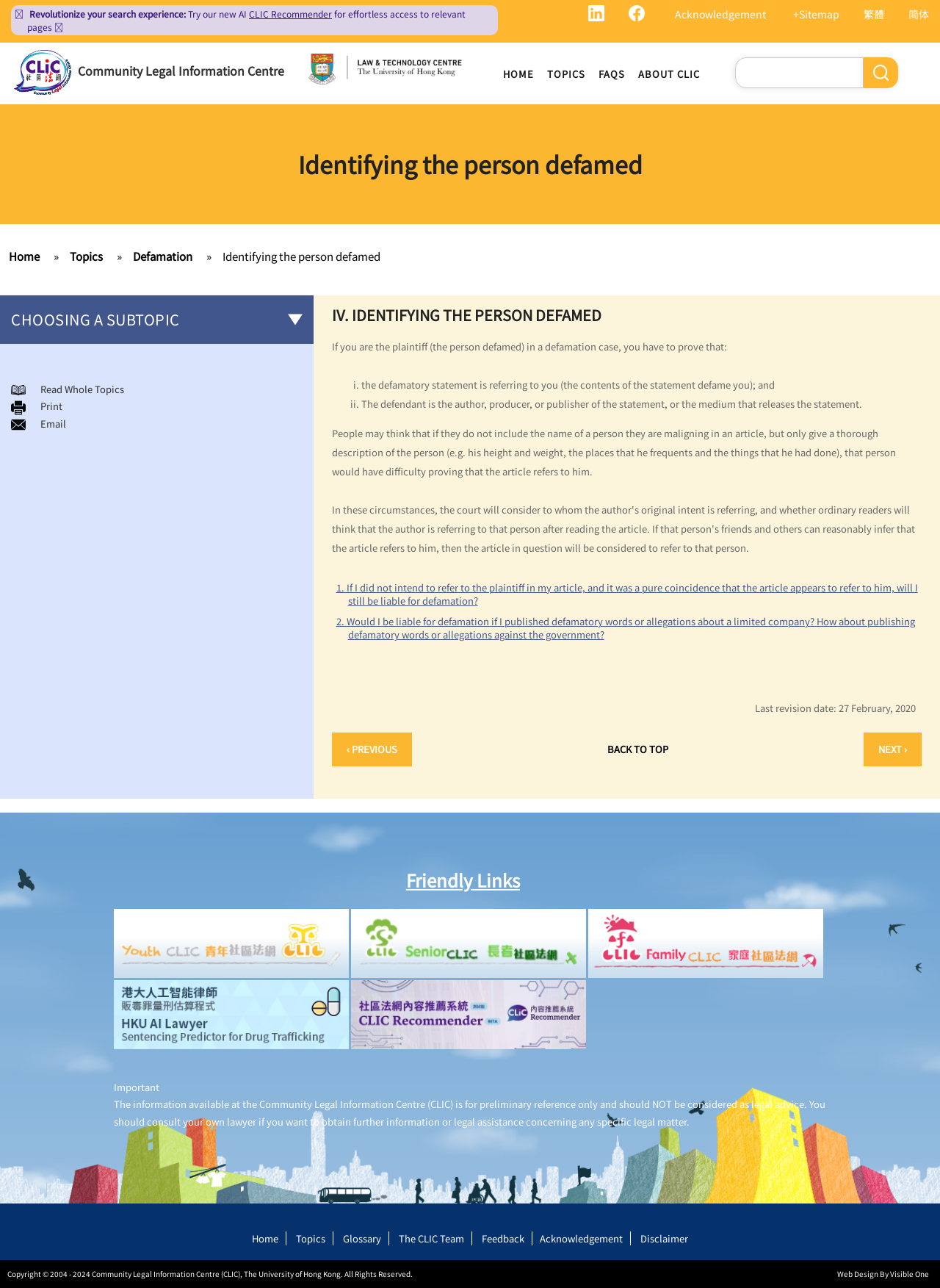Pinpoint the bounding box coordinates of the area that must be clicked to complete this instruction: "Click the 'HOME' link".

[0.528, 0.034, 0.575, 0.081]